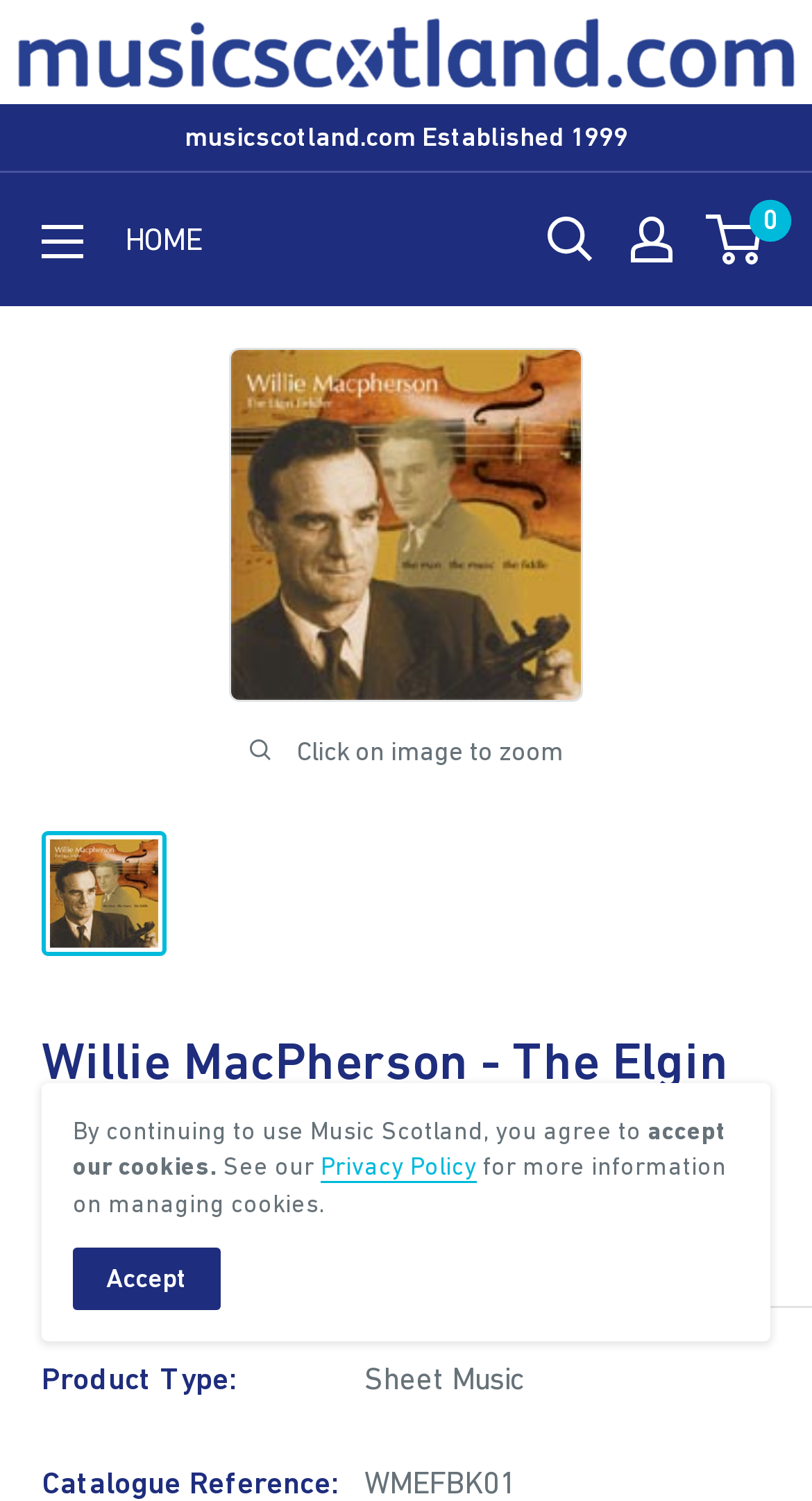Identify the webpage's primary heading and generate its text.

Willie MacPherson - The Elgin Fiddler